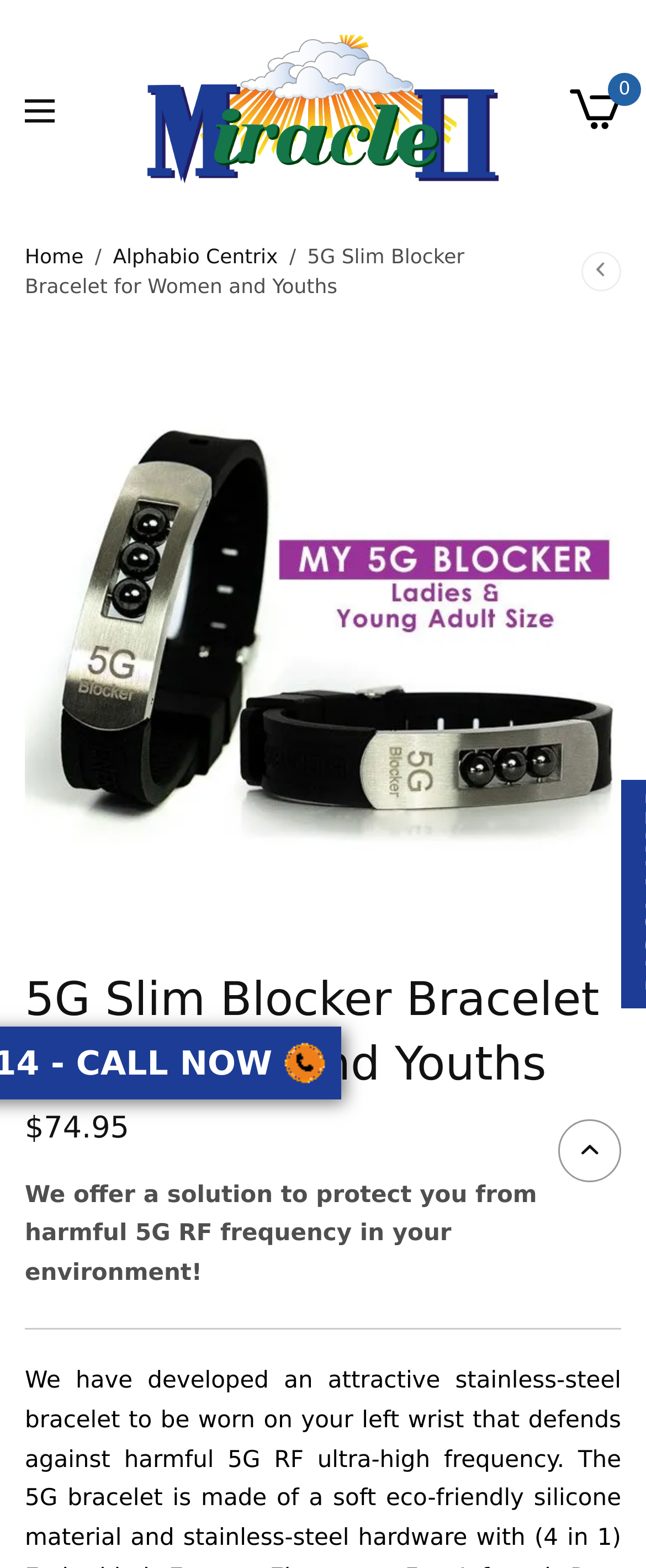Carefully observe the image and respond to the question with a detailed answer:
Are there any other products or categories available?

I found links to other products or categories by looking at the breadcrumb navigation section, where it says 'Home' and 'Alphabio Centrix'. This suggests that there are other products or categories available on the website.